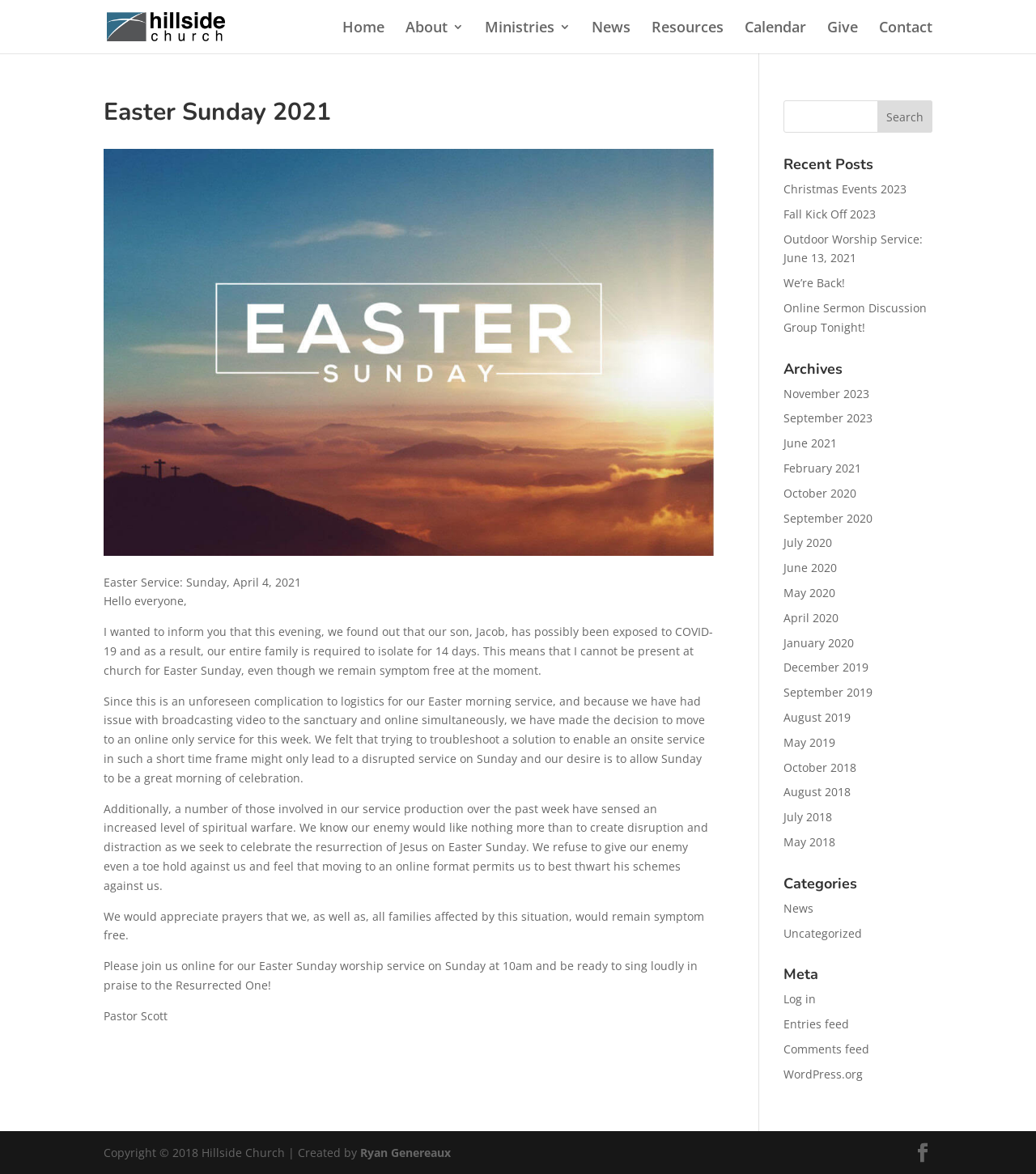Use one word or a short phrase to answer the question provided: 
What is the name of the church?

Hillside Church